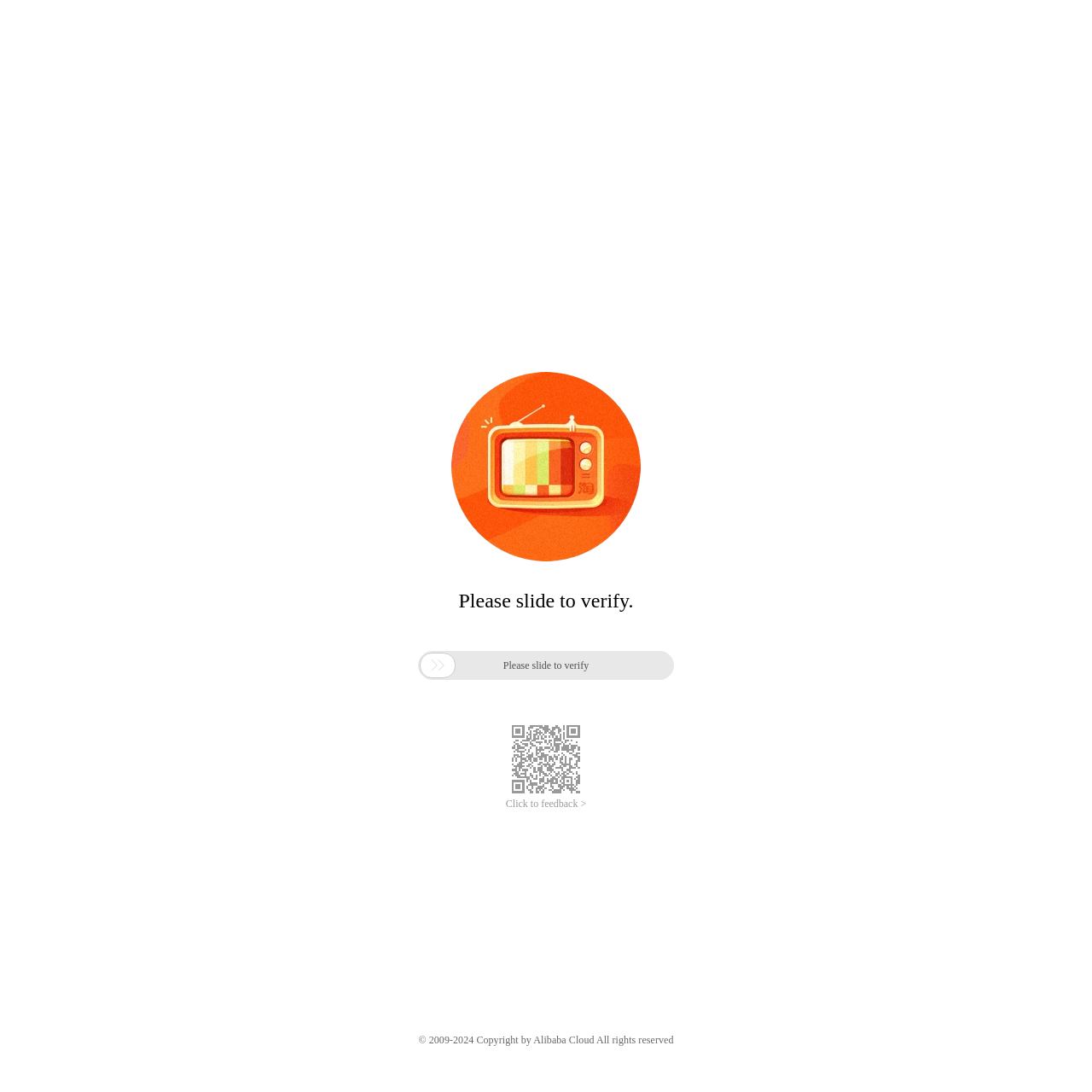Answer the question using only one word or a concise phrase: What is the text on the link at the bottom?

Click to feedback >